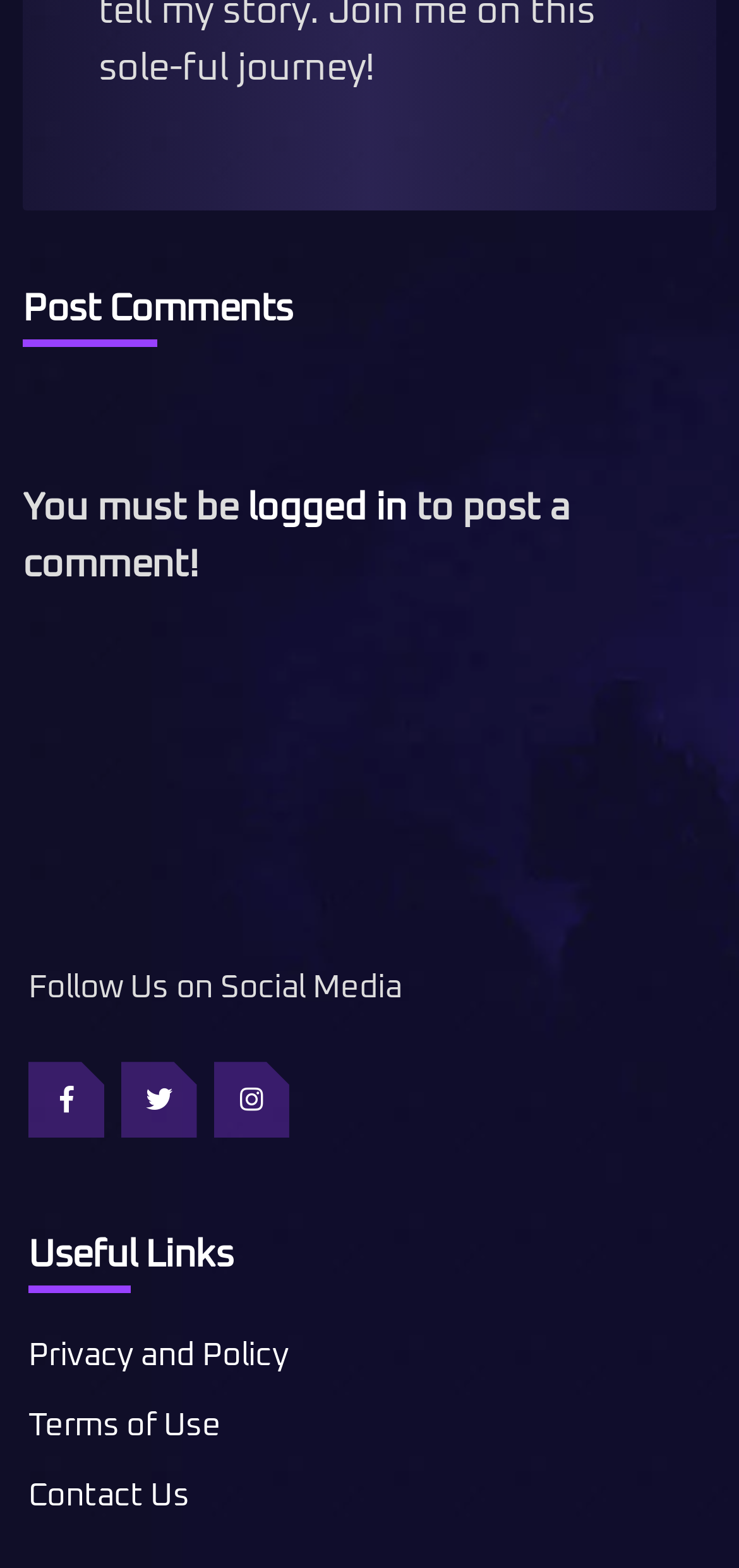Extract the bounding box coordinates for the UI element described by the text: "Aceptar". The coordinates should be in the form of [left, top, right, bottom] with values between 0 and 1.

None